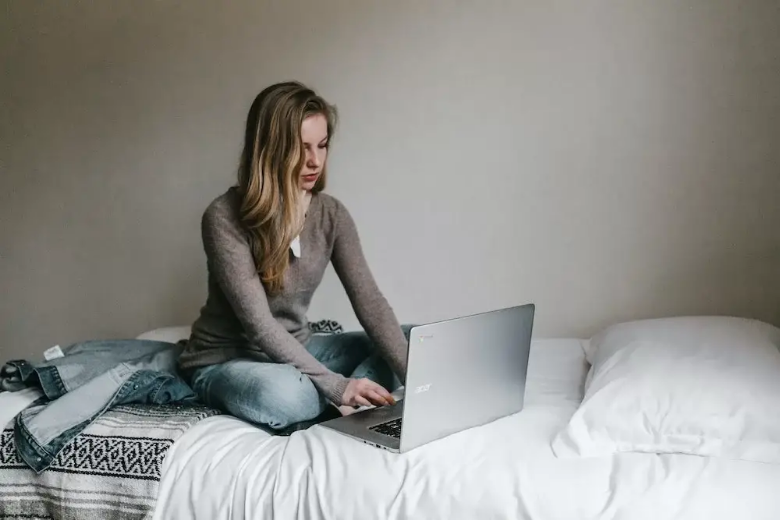What is the color of the wall behind the woman?
Refer to the image and give a detailed answer to the query.

The caption describes the room as having a pale beige wall behind the woman, which provides the answer to this question.